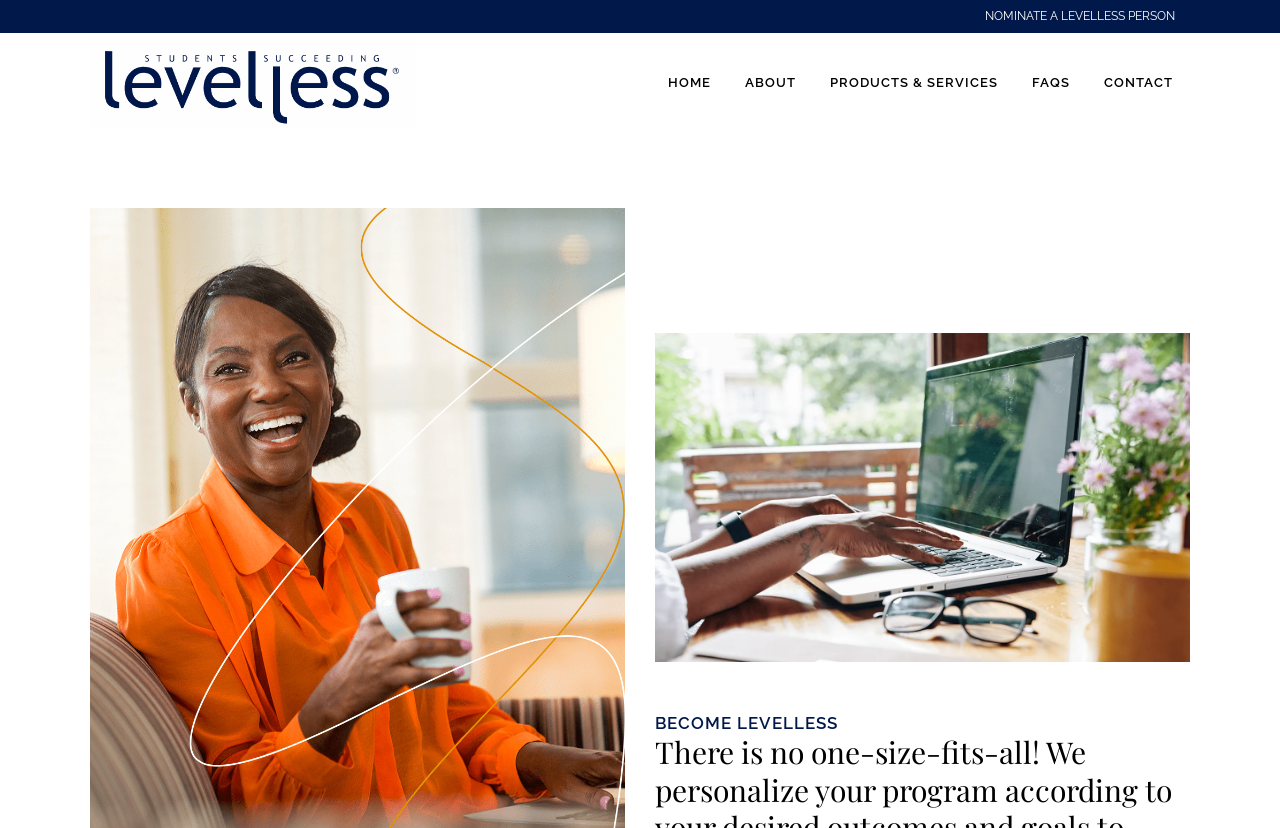Give a one-word or phrase response to the following question: What is the name of the company?

Levelless